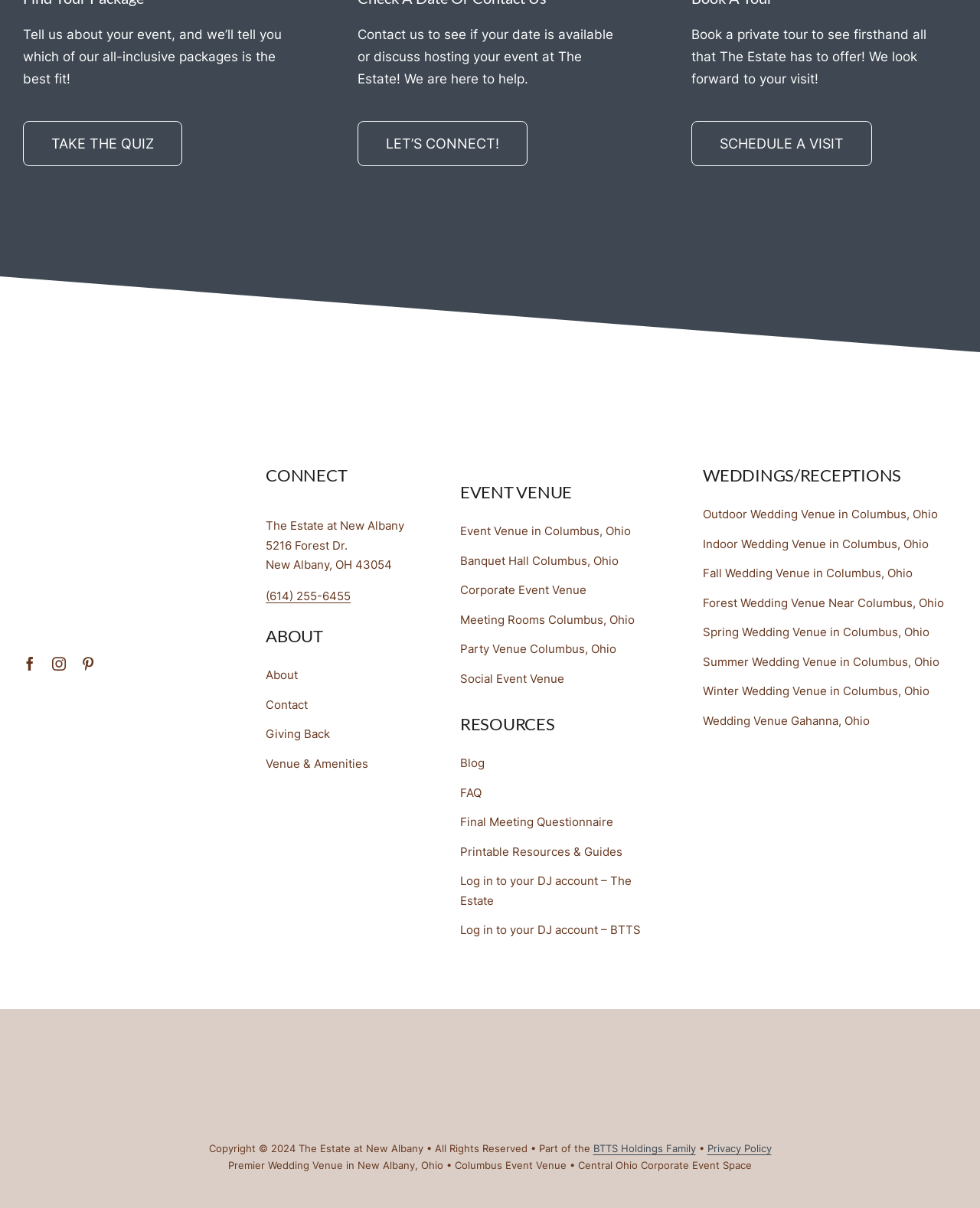Use a single word or phrase to answer the question:
What type of events can be hosted at the venue?

Weddings, corporate events, etc.